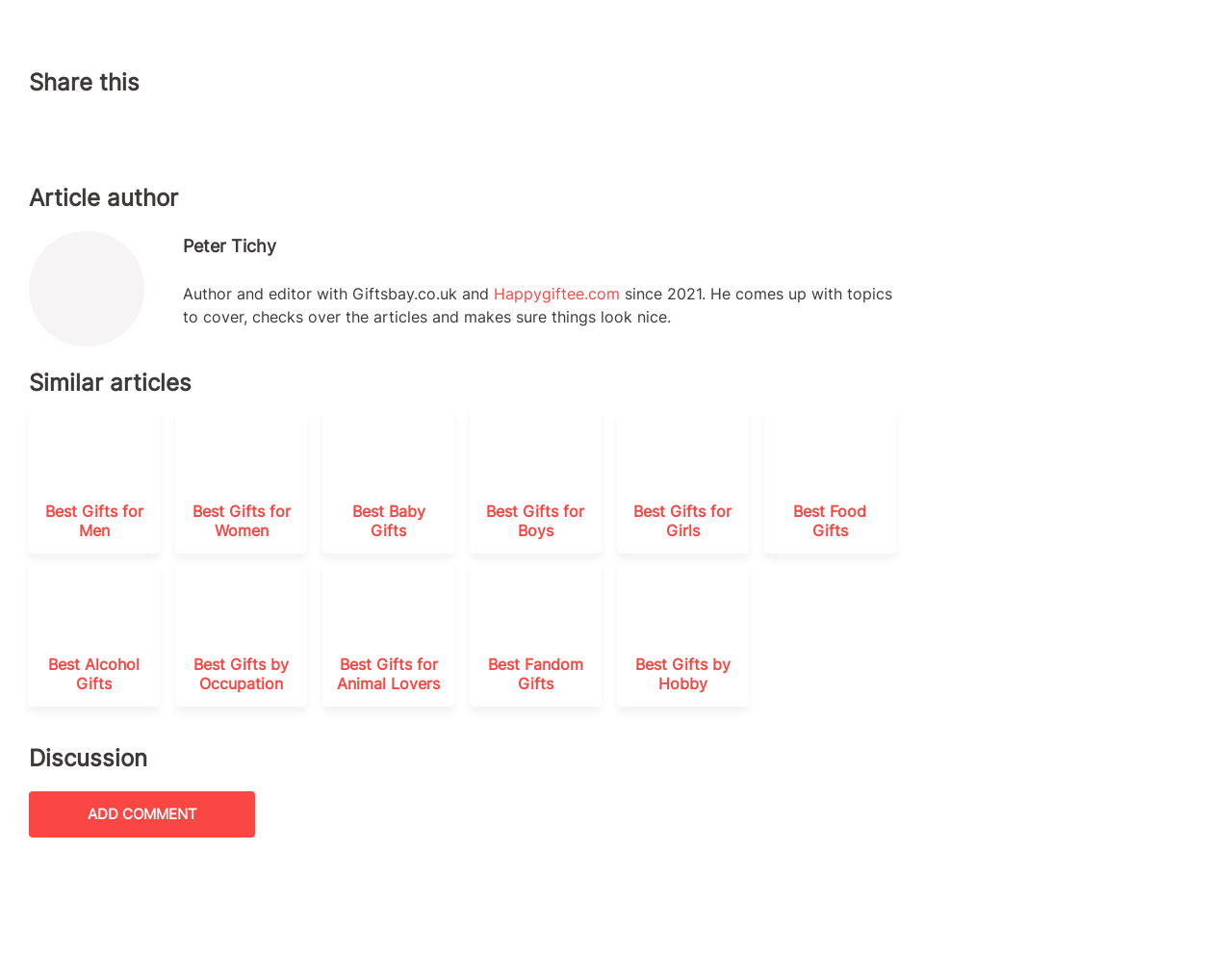Provide the bounding box coordinates of the area you need to click to execute the following instruction: "Share on Facebook".

[0.023, 0.121, 0.033, 0.145]